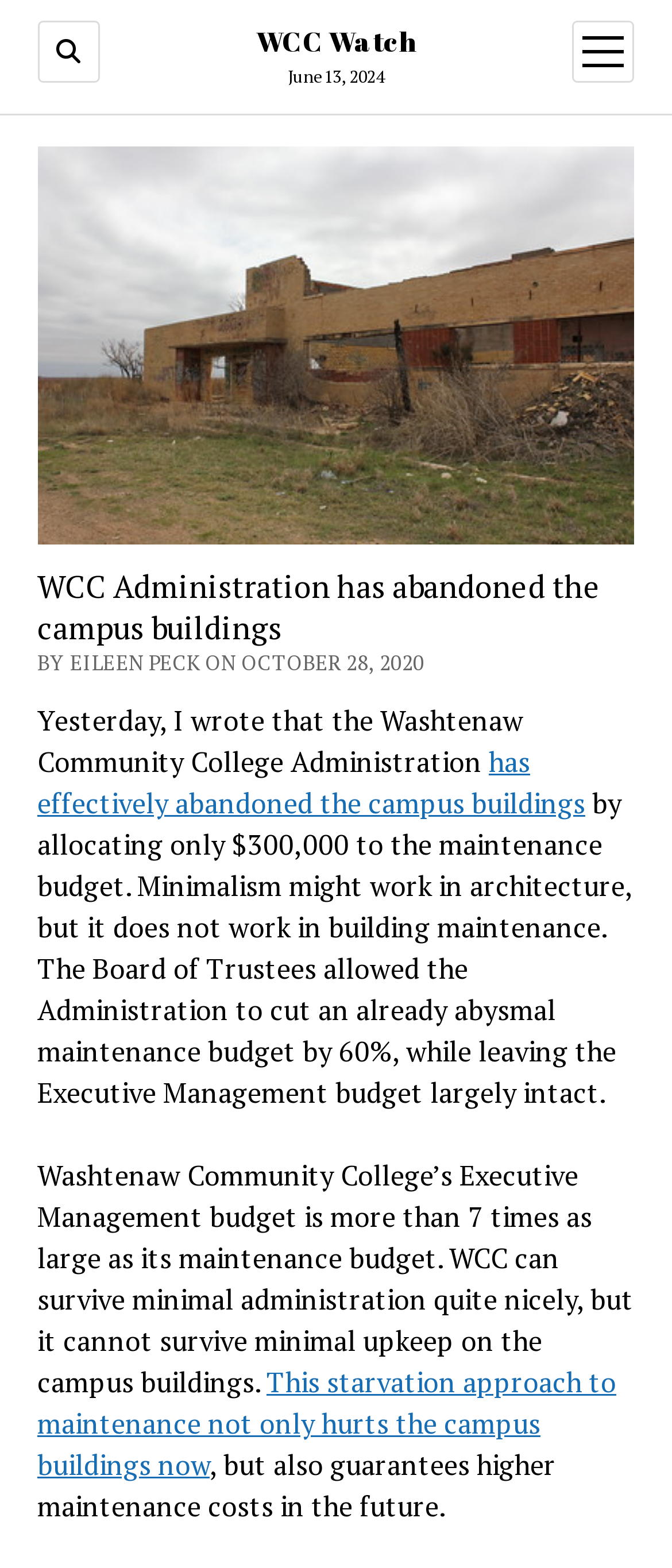What is the ratio of the Executive Management budget to the maintenance budget?
Please provide a detailed and thorough answer to the question.

I found the information in the webpage that the Executive Management budget is more than 7 times as large as the maintenance budget, which is mentioned in the paragraph starting with 'Washtenaw Community College’s Executive Management budget'.